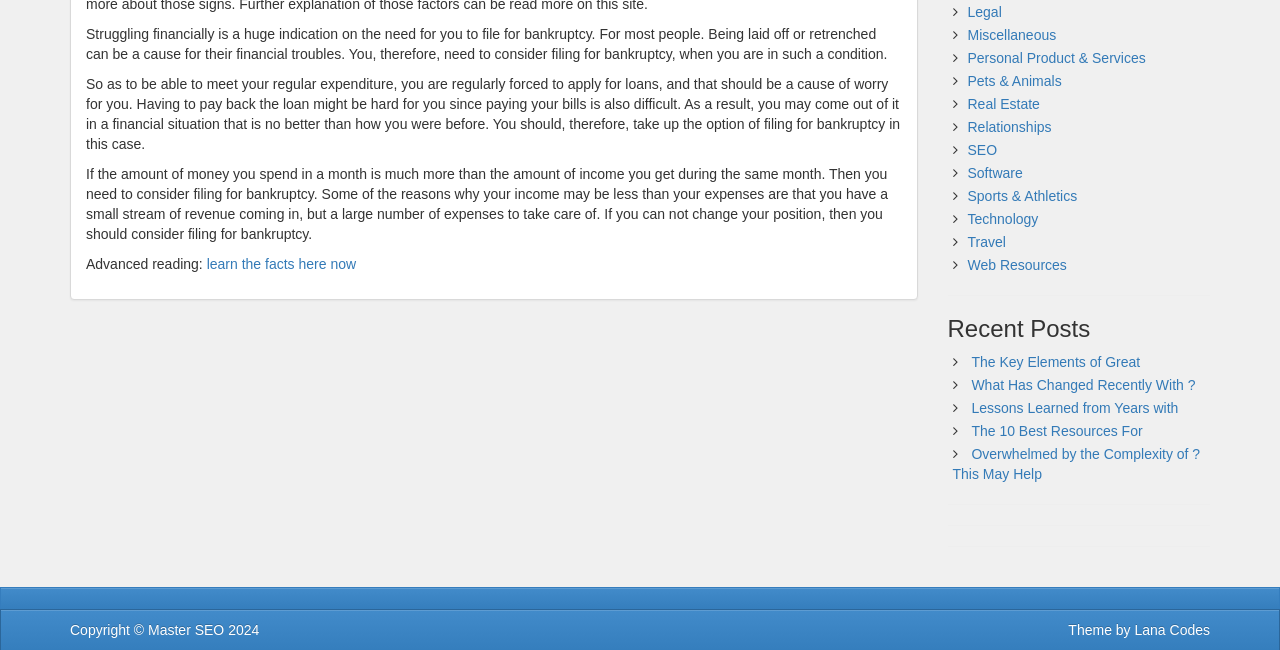Locate the bounding box of the UI element based on this description: "Personal Product & Services". Provide four float numbers between 0 and 1 as [left, top, right, bottom].

[0.756, 0.077, 0.895, 0.101]